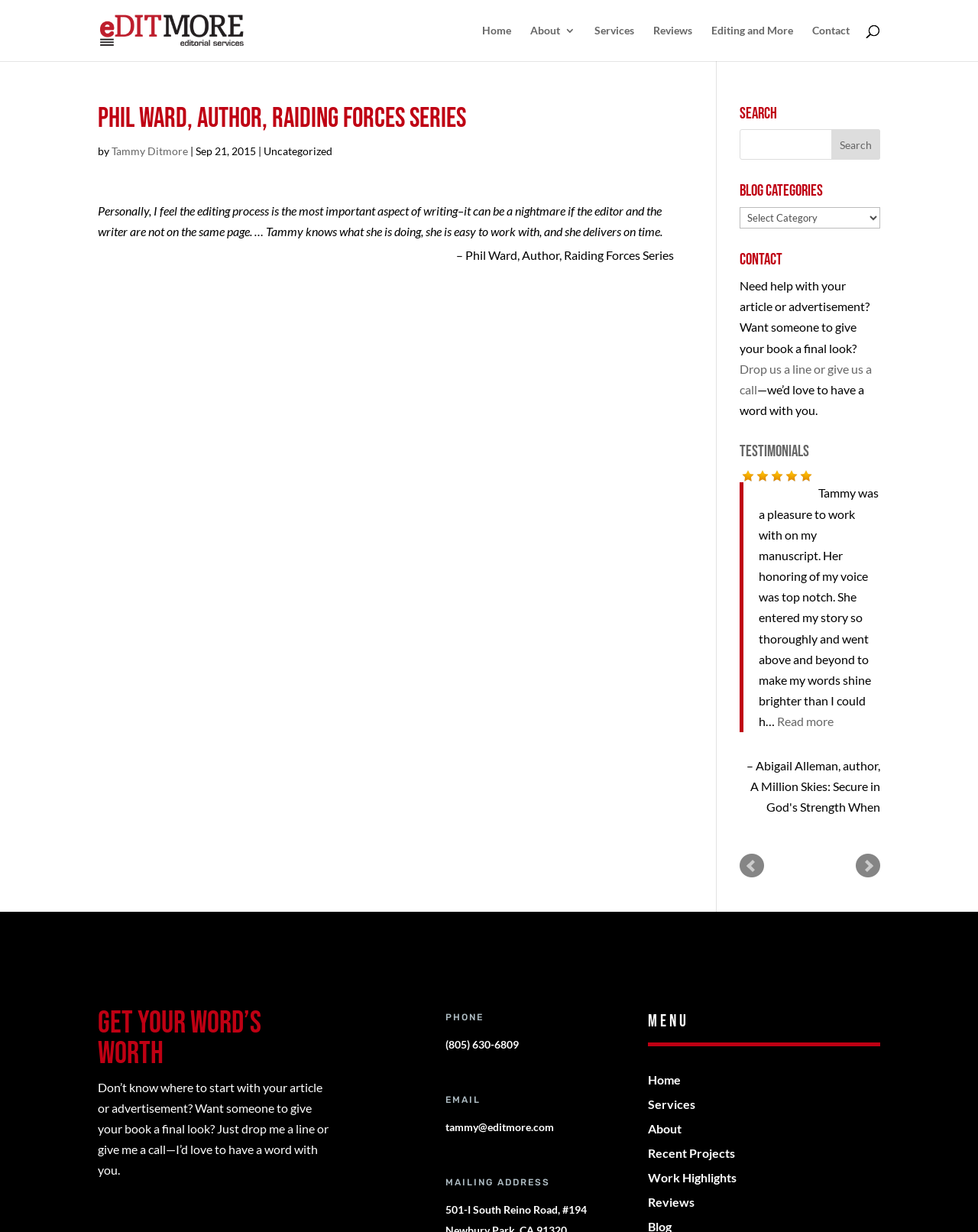How many stars are shown in the testimonial section?
Using the details shown in the screenshot, provide a comprehensive answer to the question.

The answer can be found in the testimonial section where it shows a series of images. There are five images, each representing a star. This indicates that the testimonial has a 5-star rating.